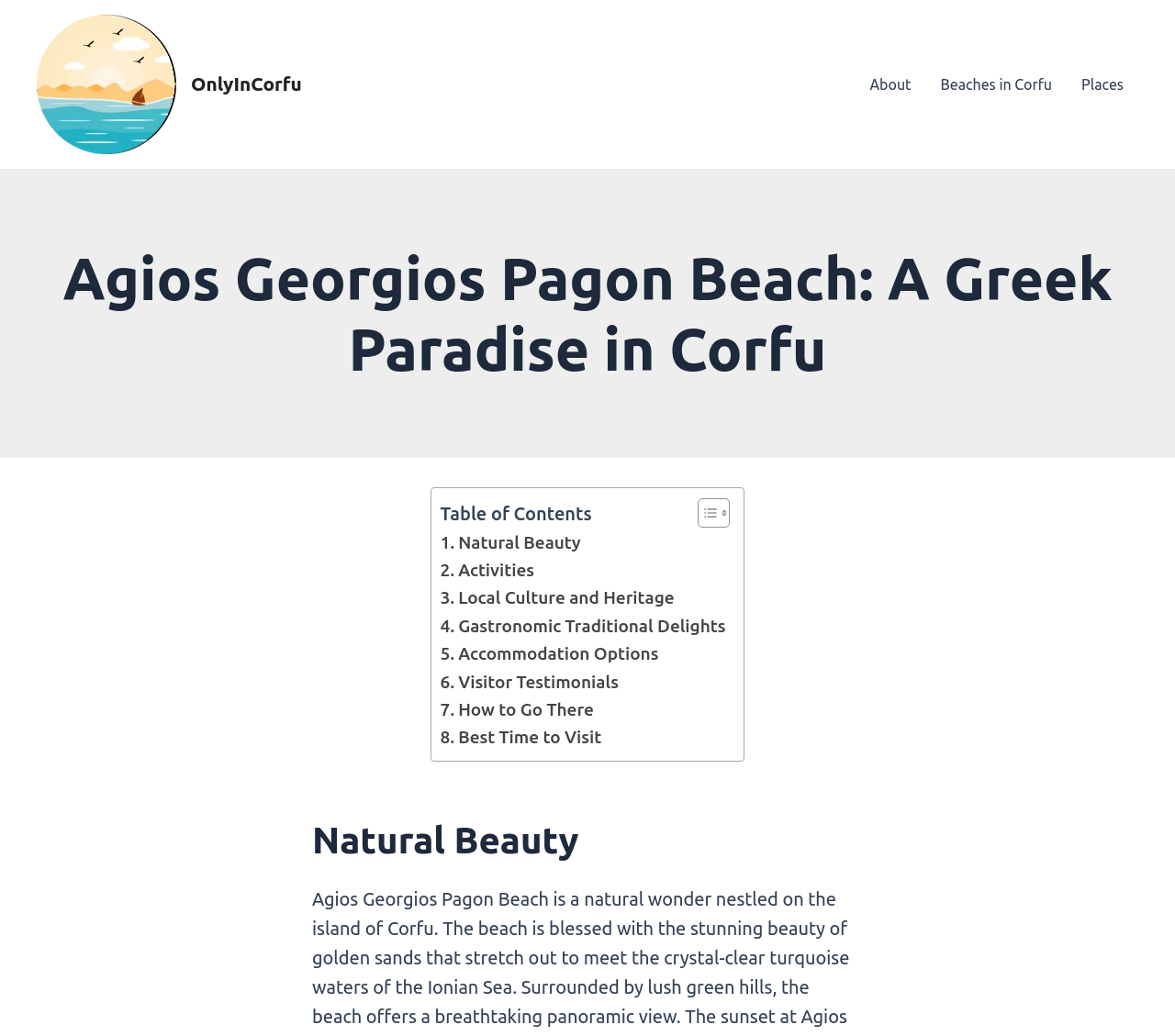Specify the bounding box coordinates of the area to click in order to follow the given instruction: "Click on the OnlyInCorfu logo."

[0.031, 0.014, 0.15, 0.149]